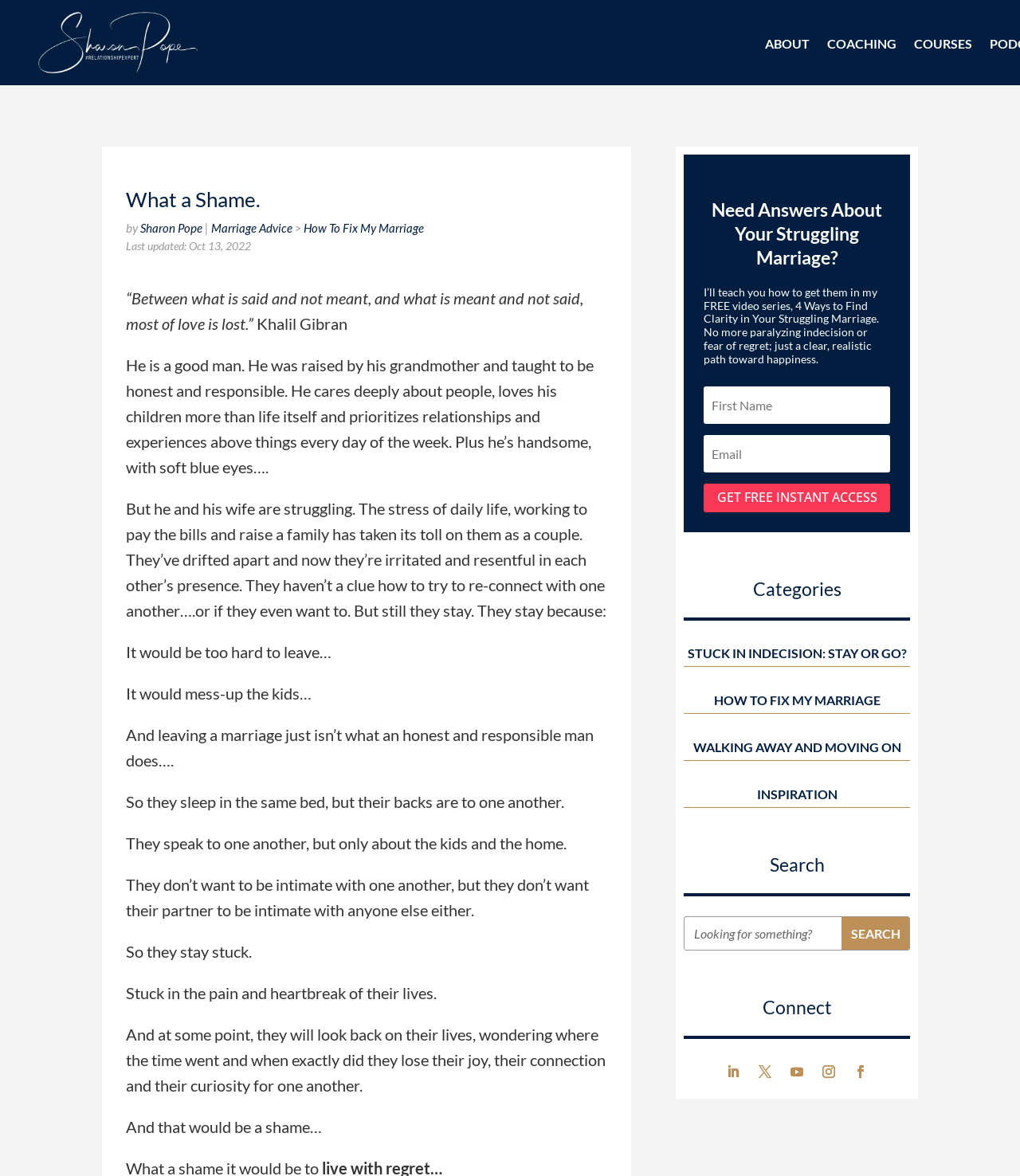Find and indicate the bounding box coordinates of the region you should select to follow the given instruction: "Click the 'COACHING' link".

[0.811, 0.033, 0.879, 0.056]